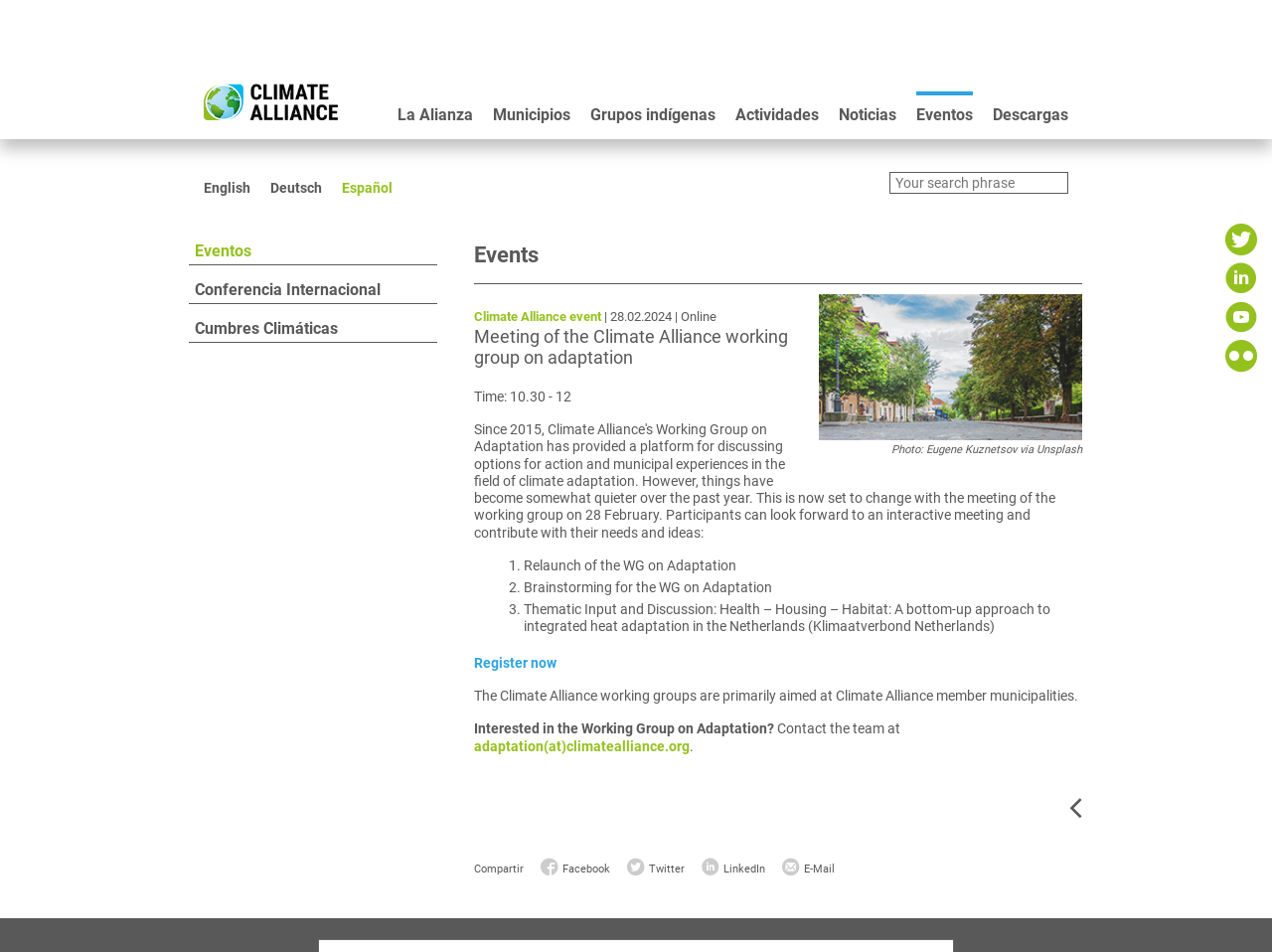What is the name of the event?
Please use the image to provide a one-word or short phrase answer.

Climate Alliance event